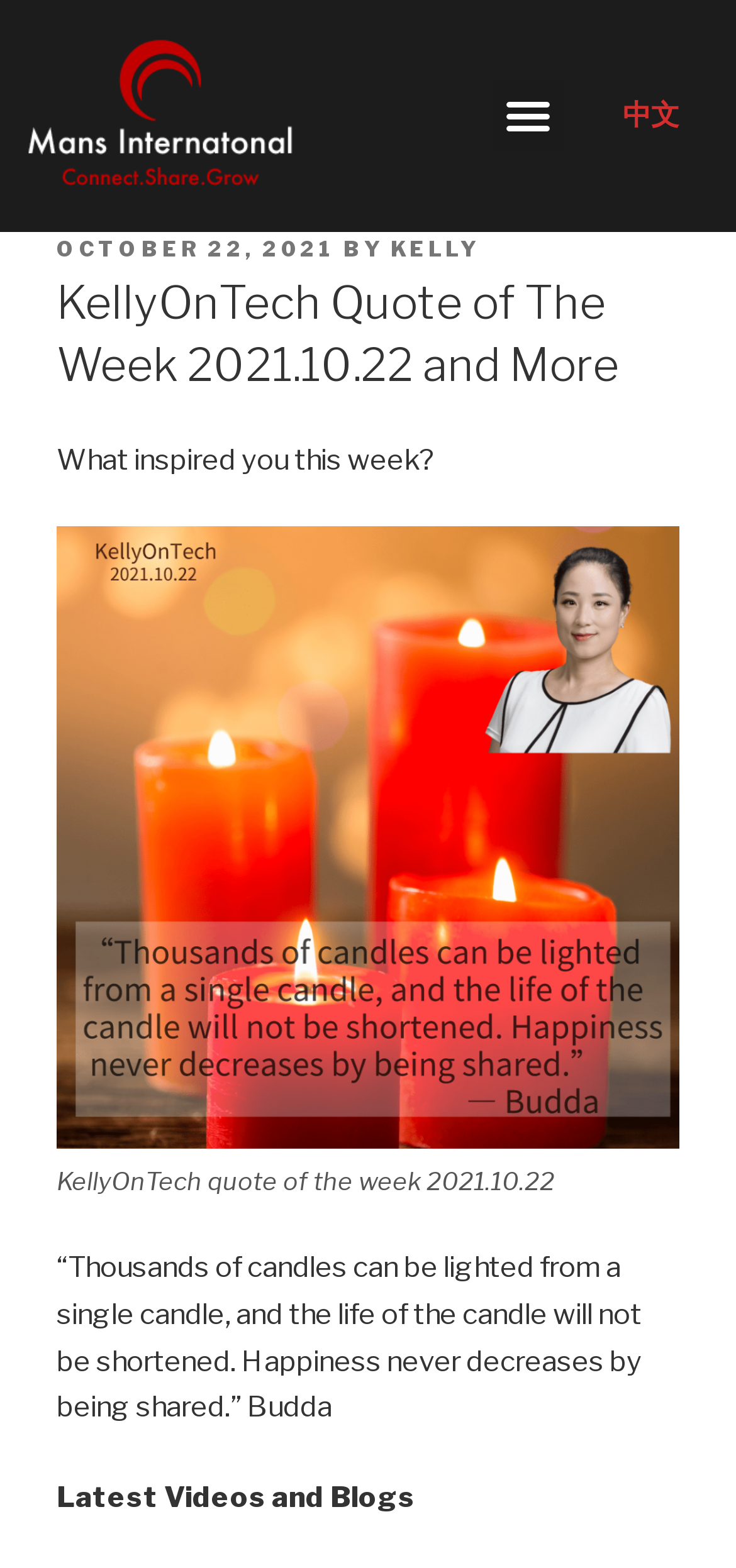Ascertain the bounding box coordinates for the UI element detailed here: "October 22, 2021October 22, 2021". The coordinates should be provided as [left, top, right, bottom] with each value being a float between 0 and 1.

[0.077, 0.15, 0.456, 0.167]